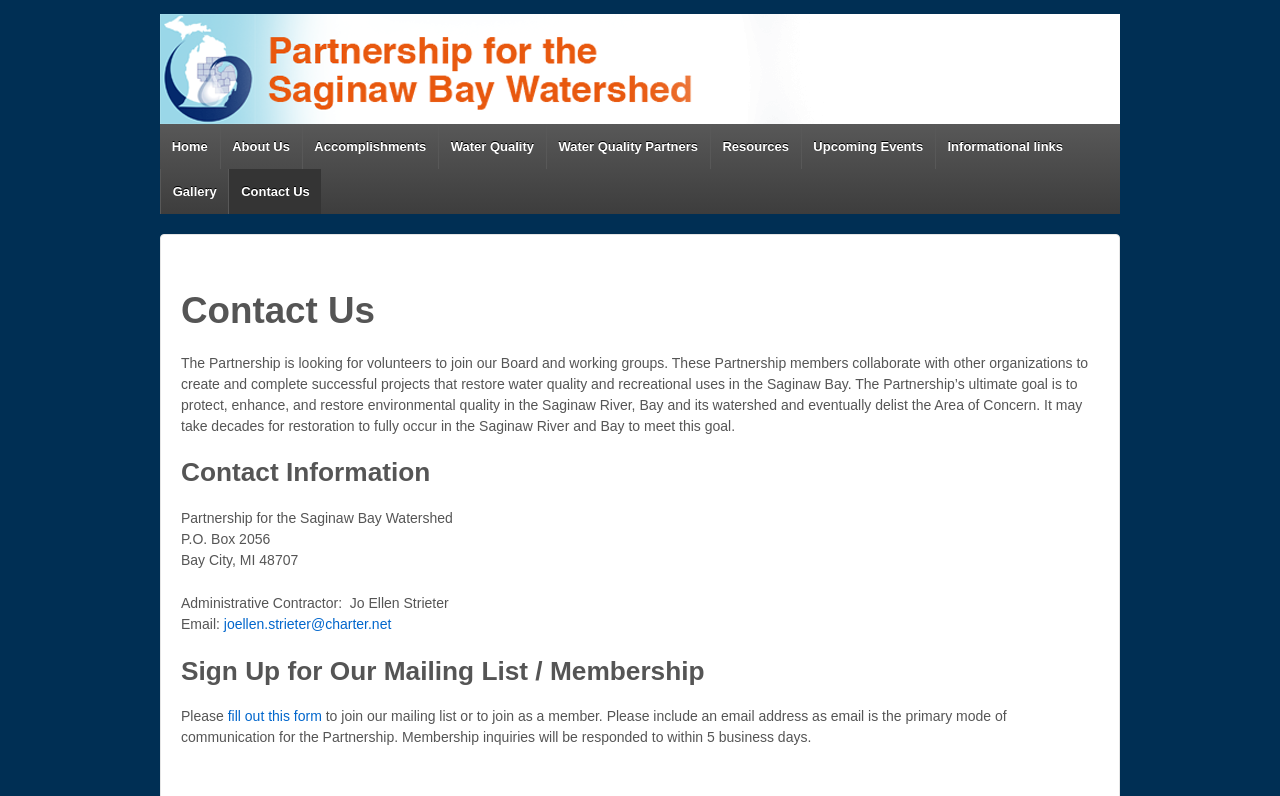What is the primary mode of communication for the Partnership?
Based on the screenshot, respond with a single word or phrase.

Email